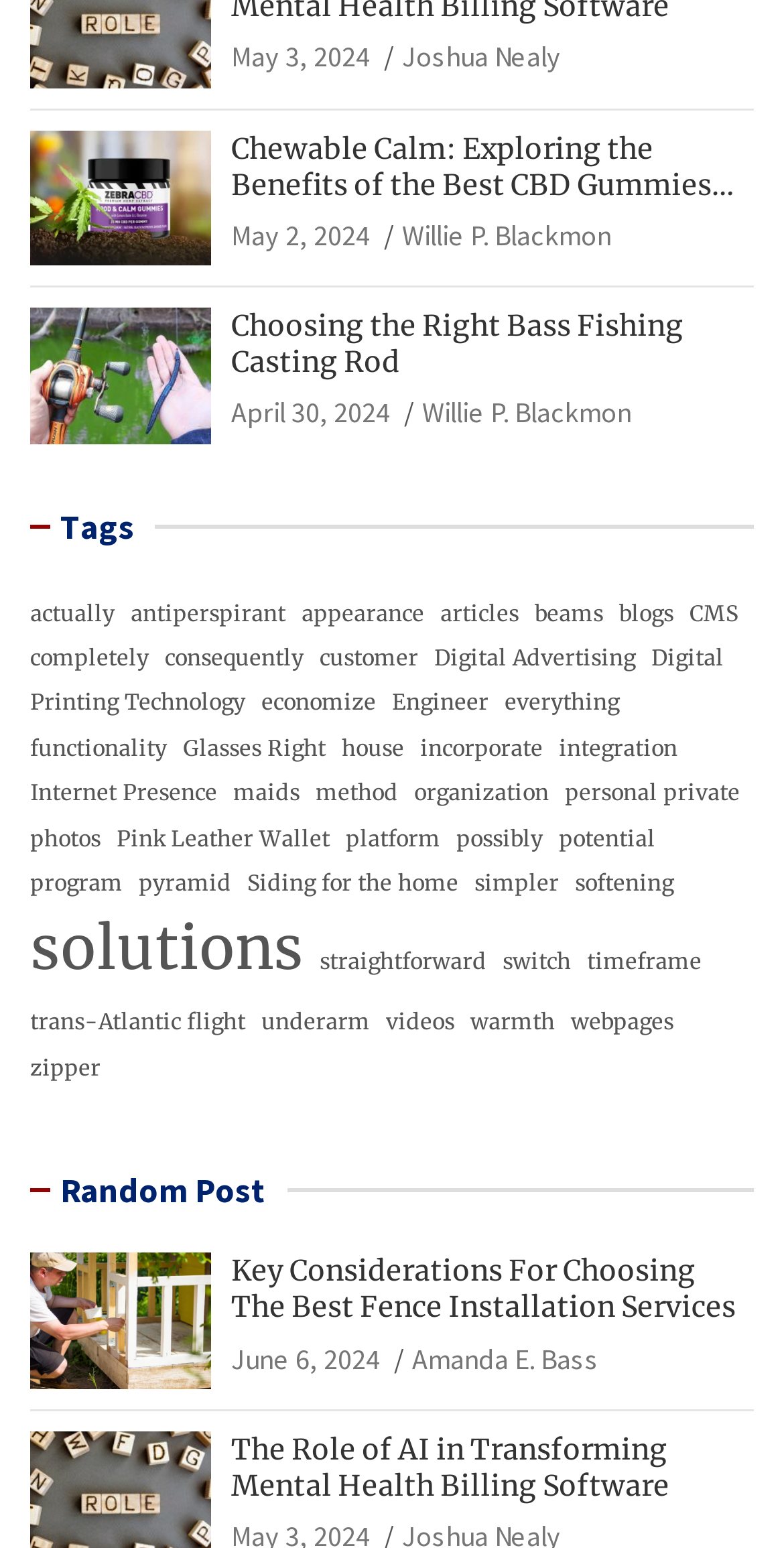Provide the bounding box for the UI element matching this description: "Siding for the home".

[0.315, 0.549, 0.585, 0.592]